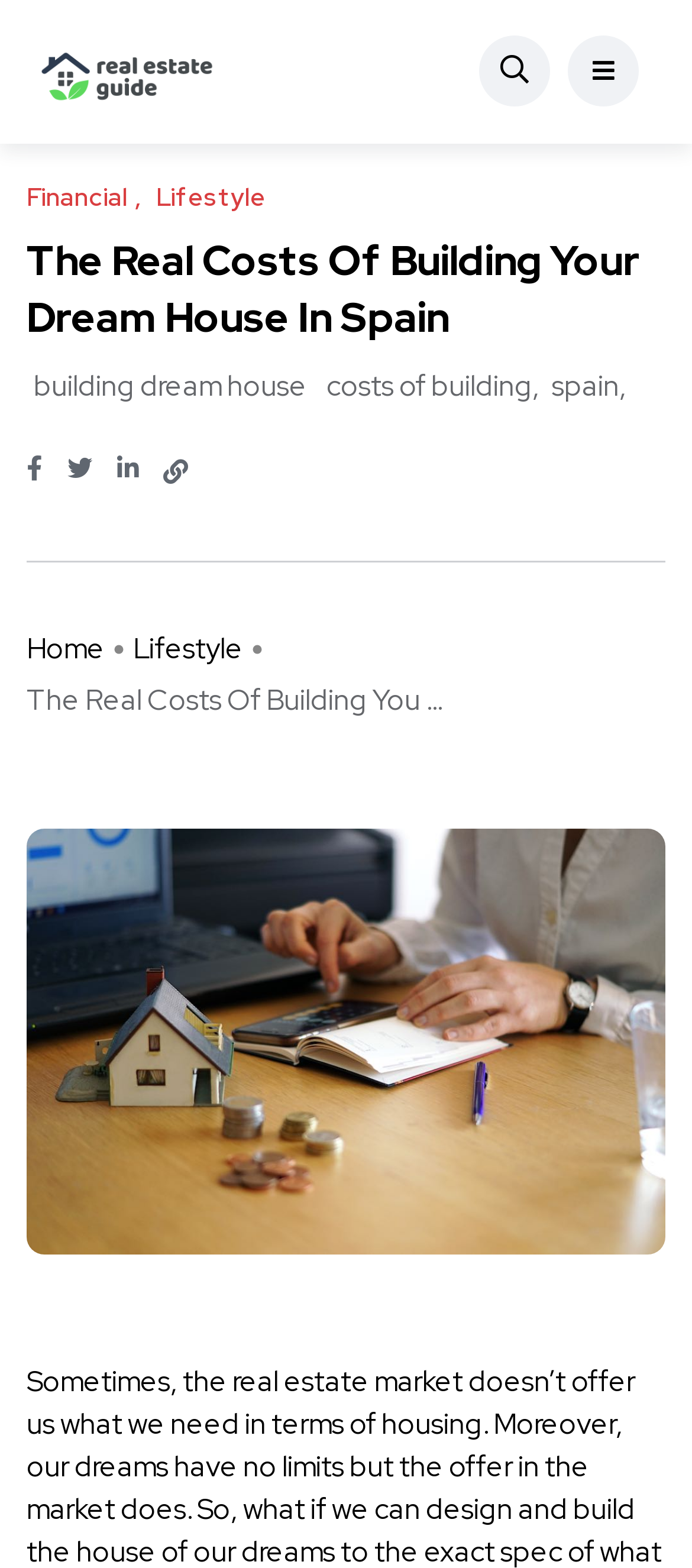Explain the webpage in detail, including its primary components.

The webpage is about building a dream house in Spain, with a focus on the real costs involved. At the top left, there is a link to "Real Estate Guide in Spain" accompanied by an image with the same name. To the right of this, there is a button with a search icon. 

Below this, there are three links: "Financial," "Lifestyle," and the main title "The Real Costs Of Building Your Dream House In Spain," which is also a heading. Underneath the main title, there are three links: "building dream house," "costs of building," and "spain." 

On the same level, there are four social media links, represented by icons, and a button with a share icon. Further down, there are two links: "Home" and "Lifestyle." Below these, there is a generic element with the same title as the main heading, which contains a static text summarizing the article. 

At the bottom of the page, there is a large image with the same title as the main heading, taking up most of the width of the page.